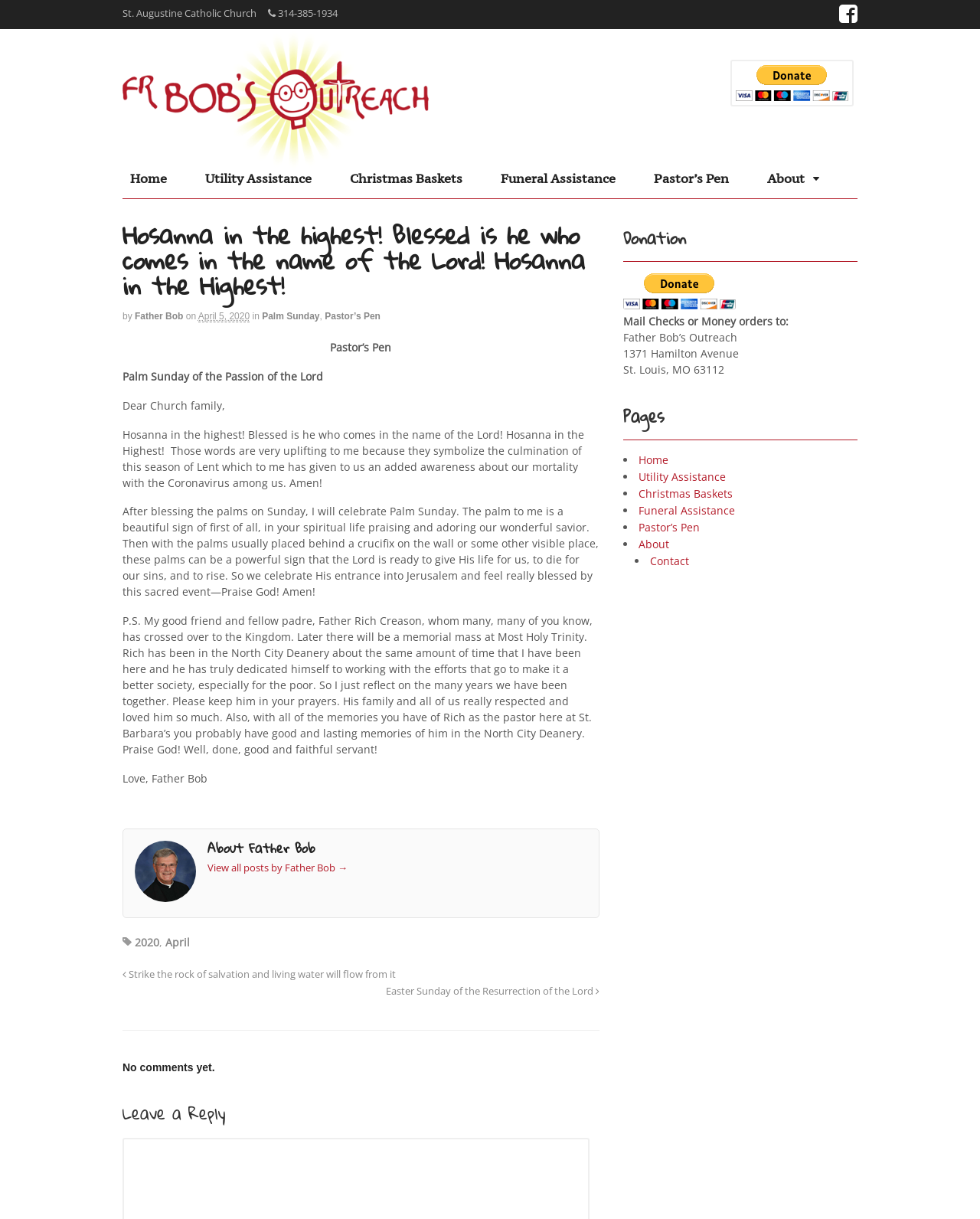Locate the bounding box coordinates of the clickable region to complete the following instruction: "View all posts by Father Bob."

[0.212, 0.706, 0.355, 0.717]